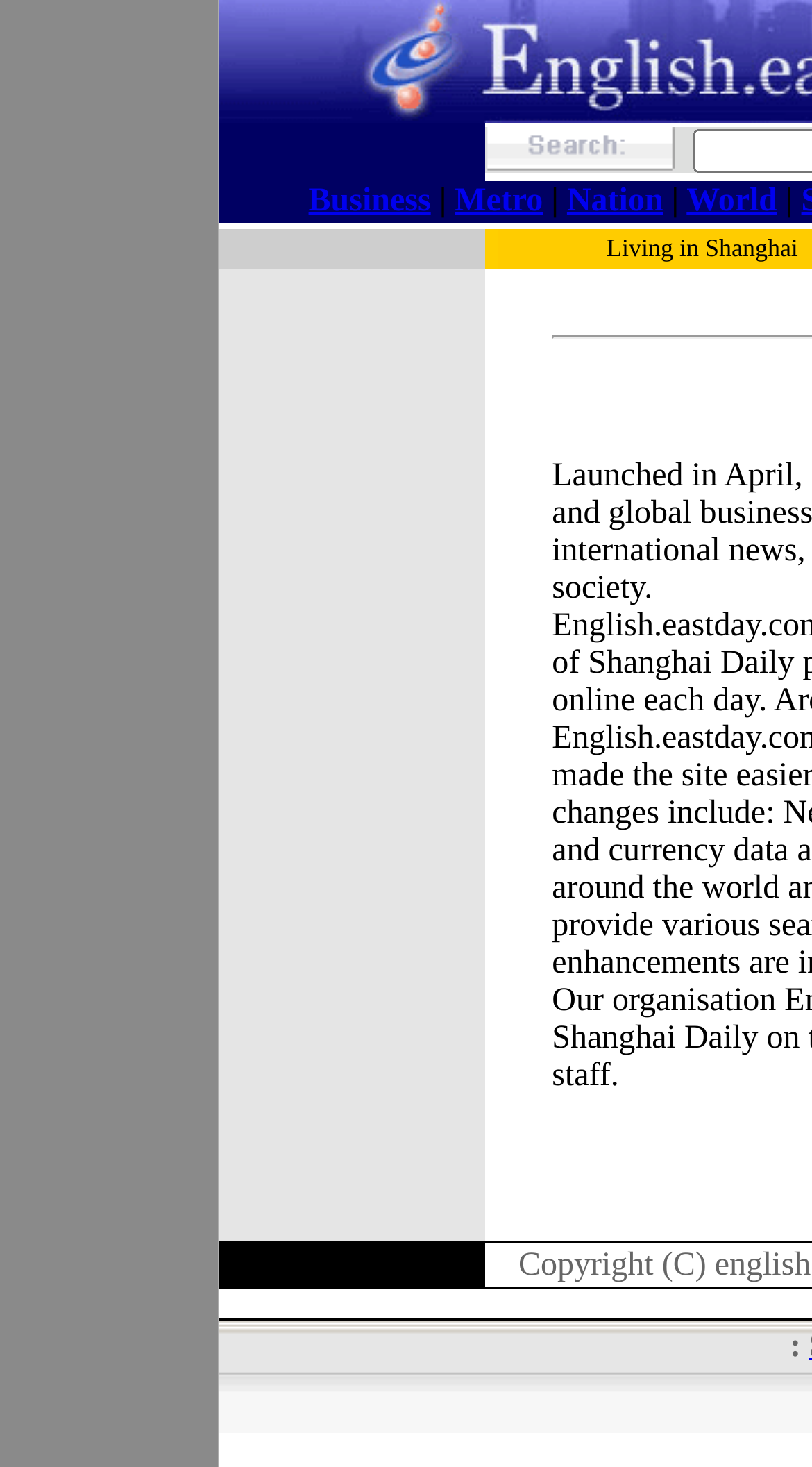What is the topic of the link on the right side of the webpage?
Look at the image and provide a detailed response to the question.

I noticed that there is a link on the right side of the webpage, which is located in a separate table cell. The text of this link is 'Living in Shanghai', suggesting that it is related to information or news about living in Shanghai.